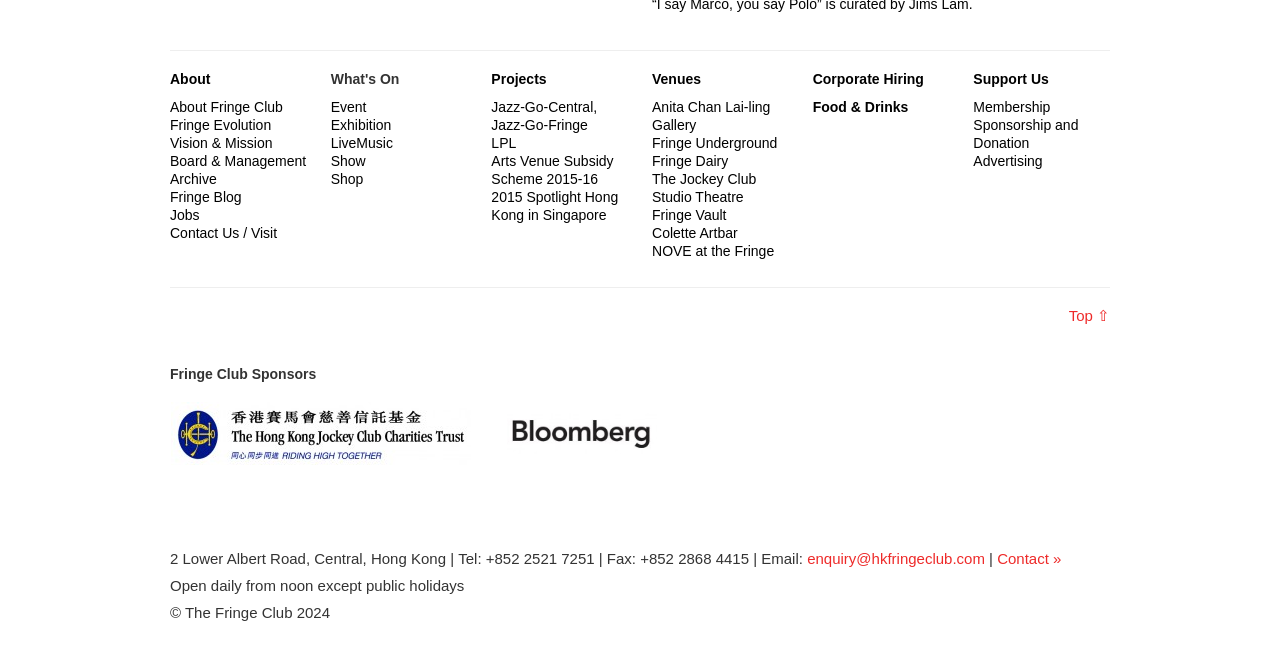Extract the bounding box for the UI element that matches this description: "enquiry@hkfringeclub.com".

[0.631, 0.819, 0.769, 0.844]